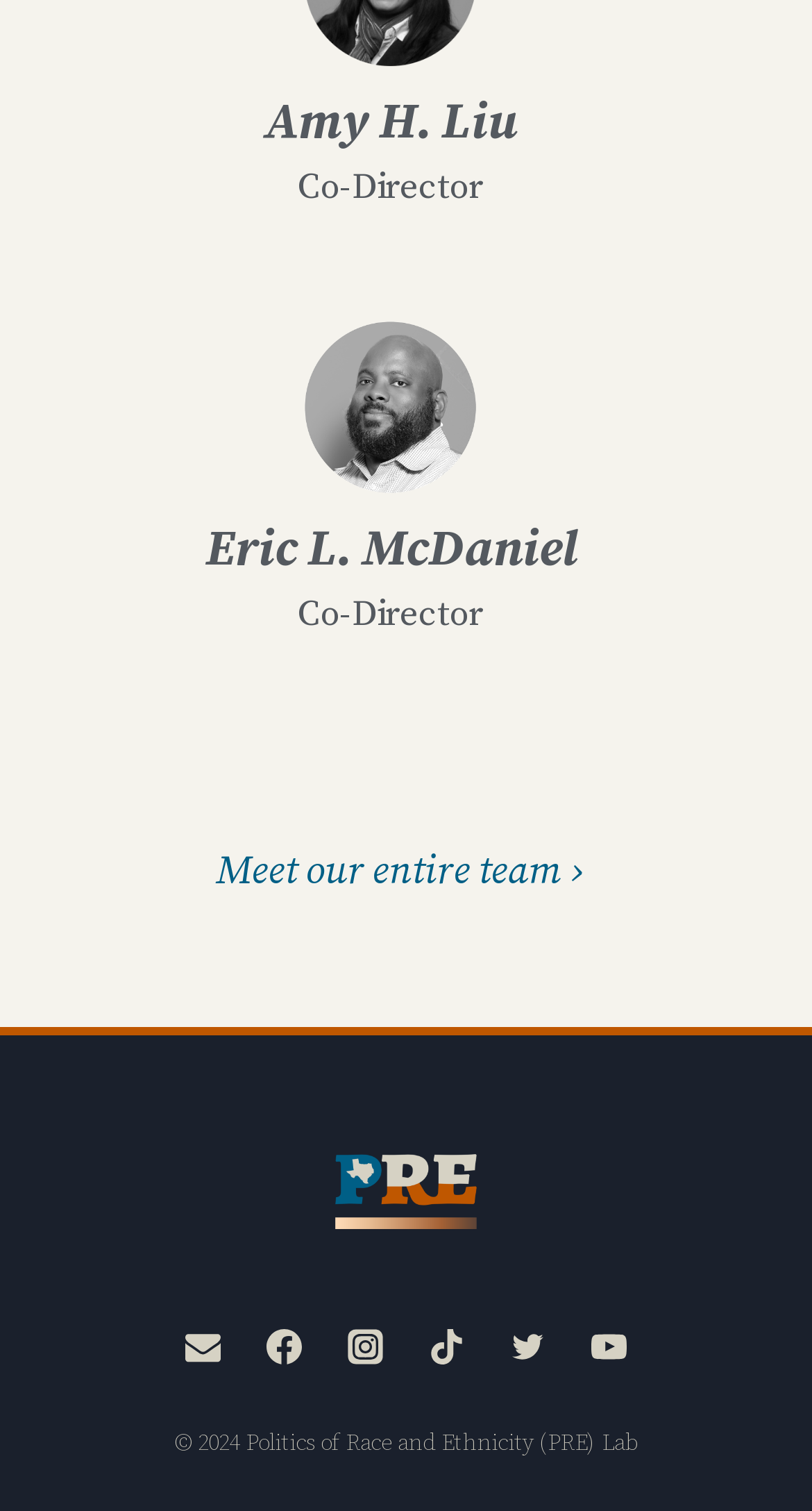How many separators are there on the webpage? Examine the screenshot and reply using just one word or a brief phrase.

2